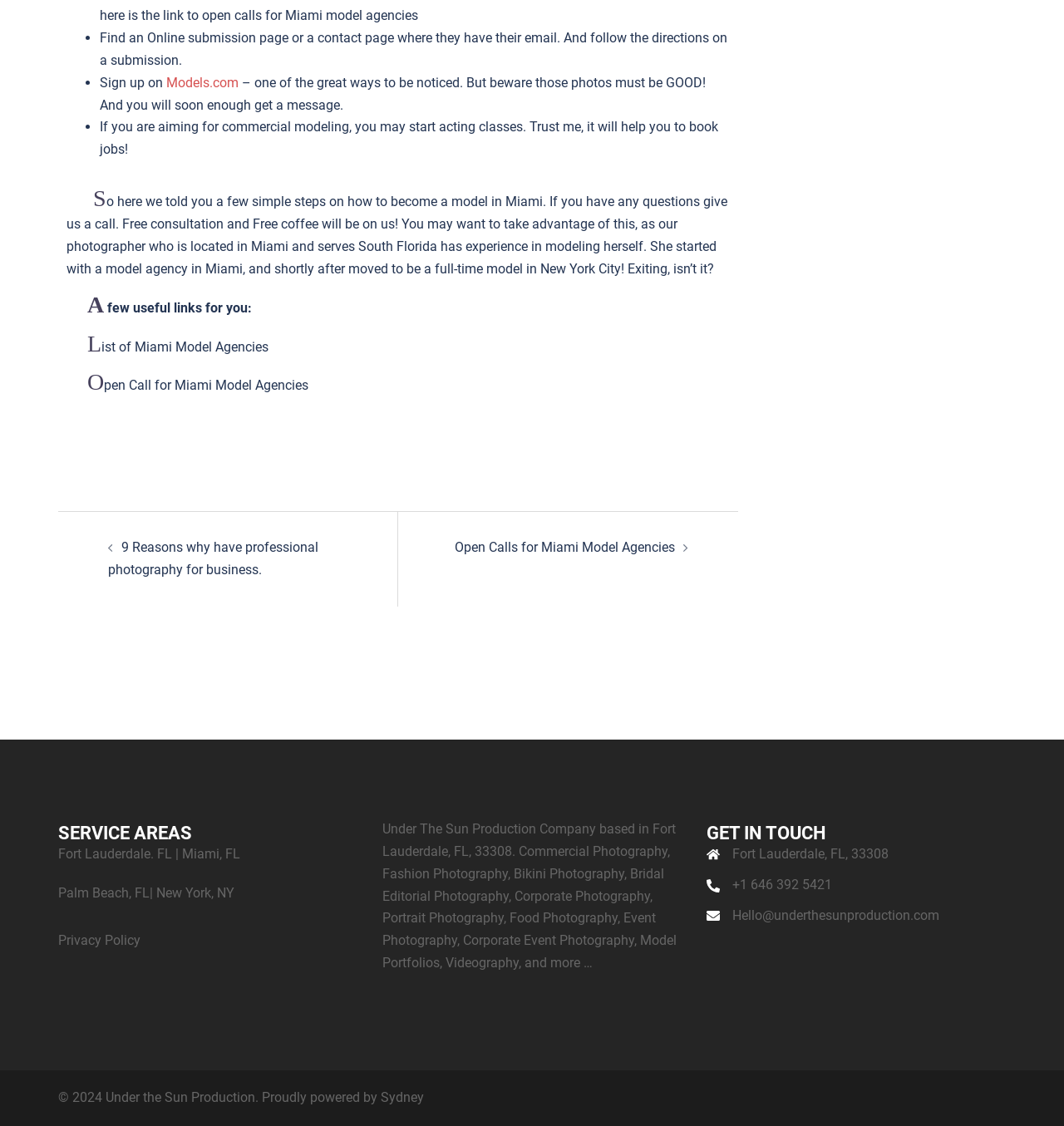What type of photography is mentioned?
Based on the visual, give a brief answer using one word or a short phrase.

Commercial Photography